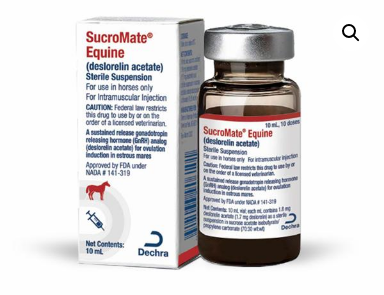Answer succinctly with a single word or phrase:
Who manufactures SucroMate Equine?

Dechra